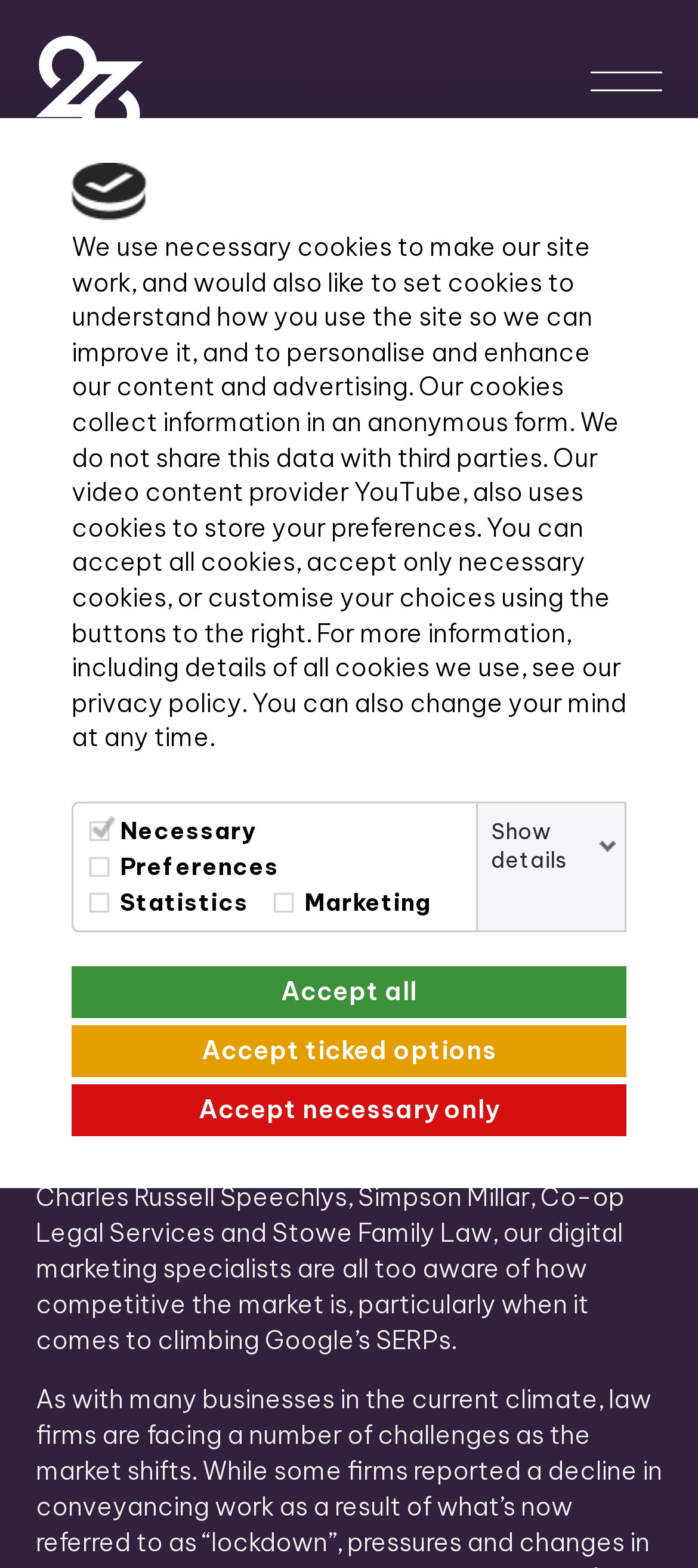Determine the bounding box for the UI element that matches this description: "aria-label="Toggle Nav"".

[0.821, 0.034, 0.974, 0.068]